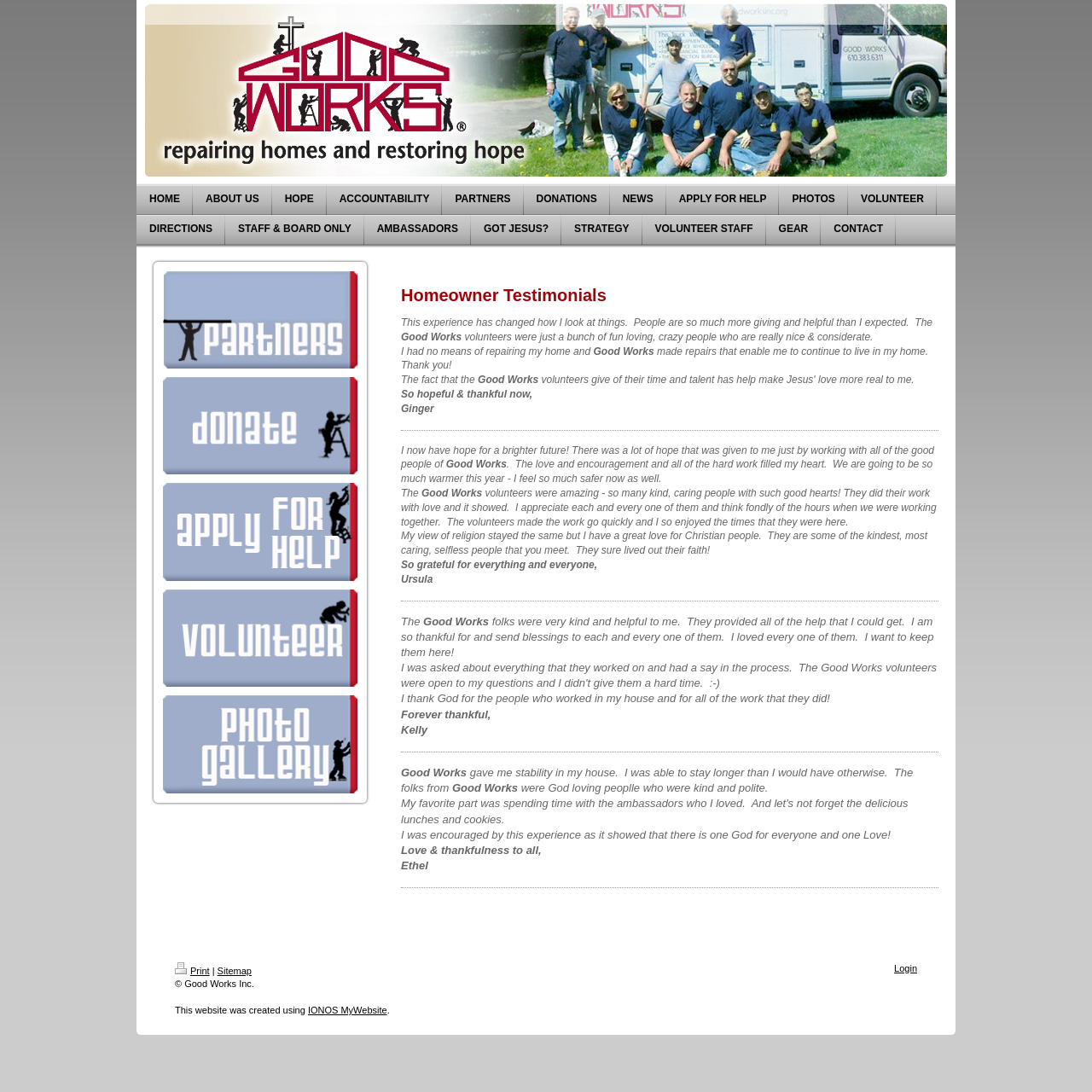Please give a concise answer to this question using a single word or phrase: 
What is the location of the organization?

Chester County, Pennsylvania